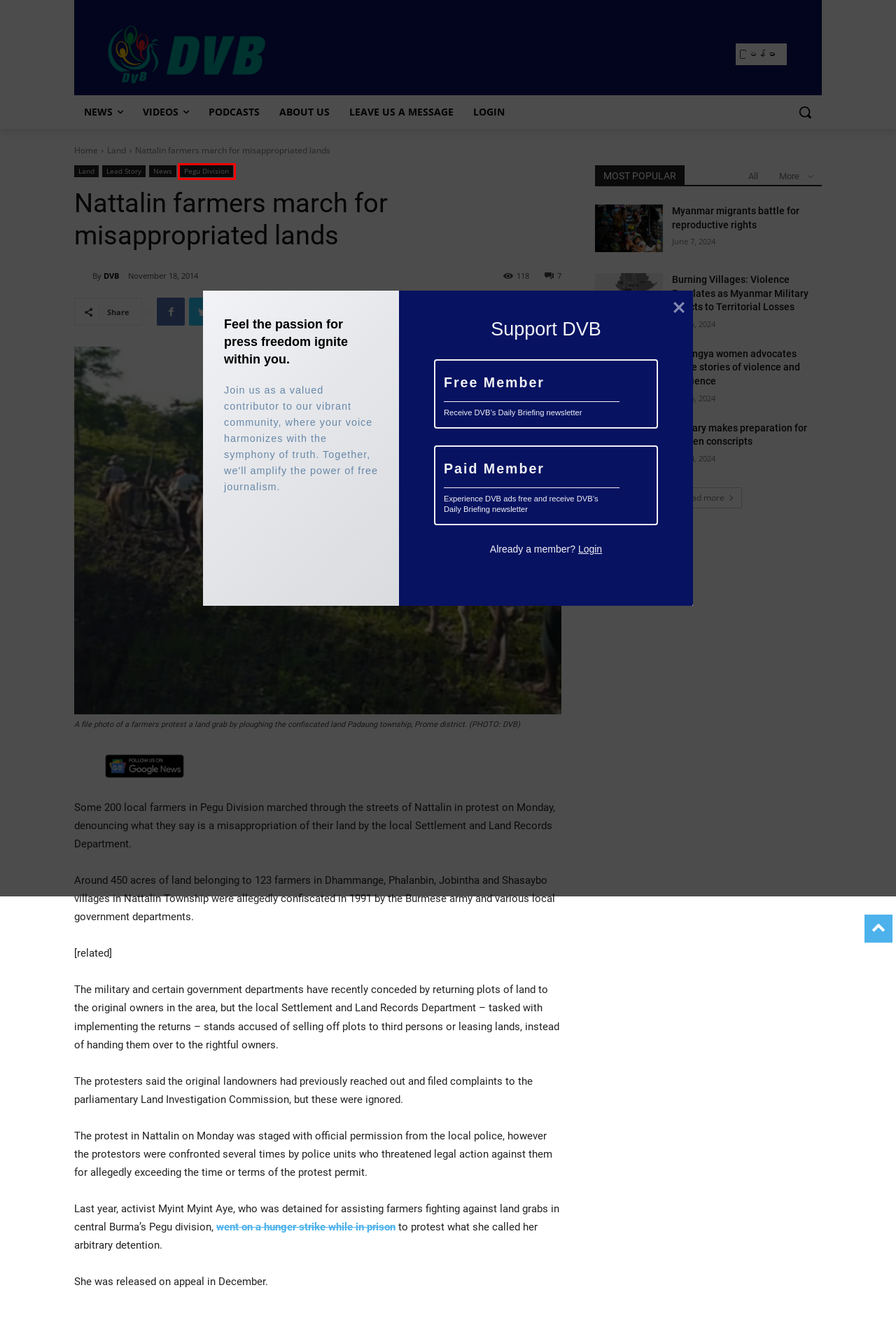Examine the screenshot of the webpage, which has a red bounding box around a UI element. Select the webpage description that best fits the new webpage after the element inside the red bounding box is clicked. Here are the choices:
A. Land Archives - DVB
B. PODCASTS - DVB
C. Lead Story Archives - DVB
D. Military makes preparation for women conscripts - DVB
E. Pegu Division Archives - DVB
F. Myanmar migrants battle for reproductive rights - DVB
G. About Us - DVB
H. DVB, Author at DVB

E